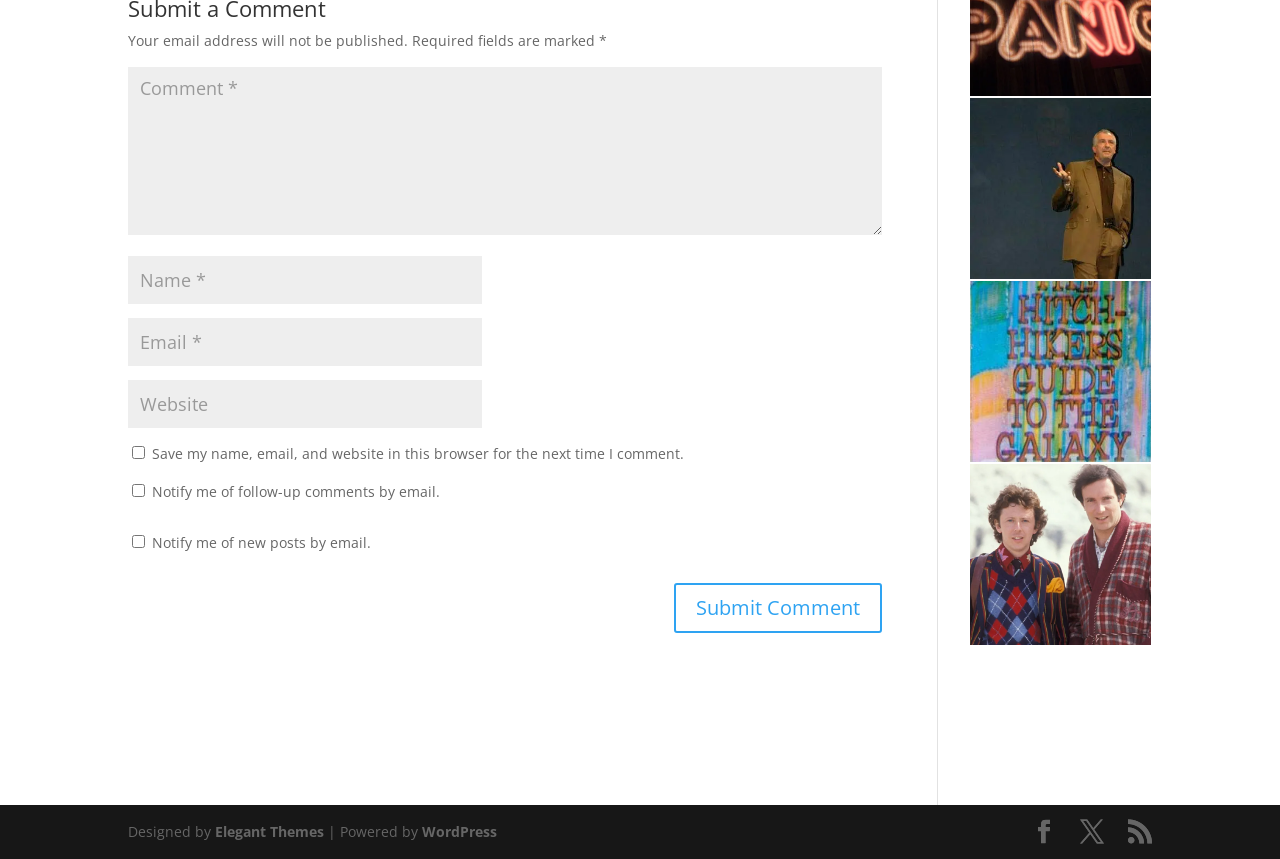Locate the bounding box of the UI element described in the following text: "name="submit" value="Submit Comment"".

[0.527, 0.679, 0.689, 0.737]